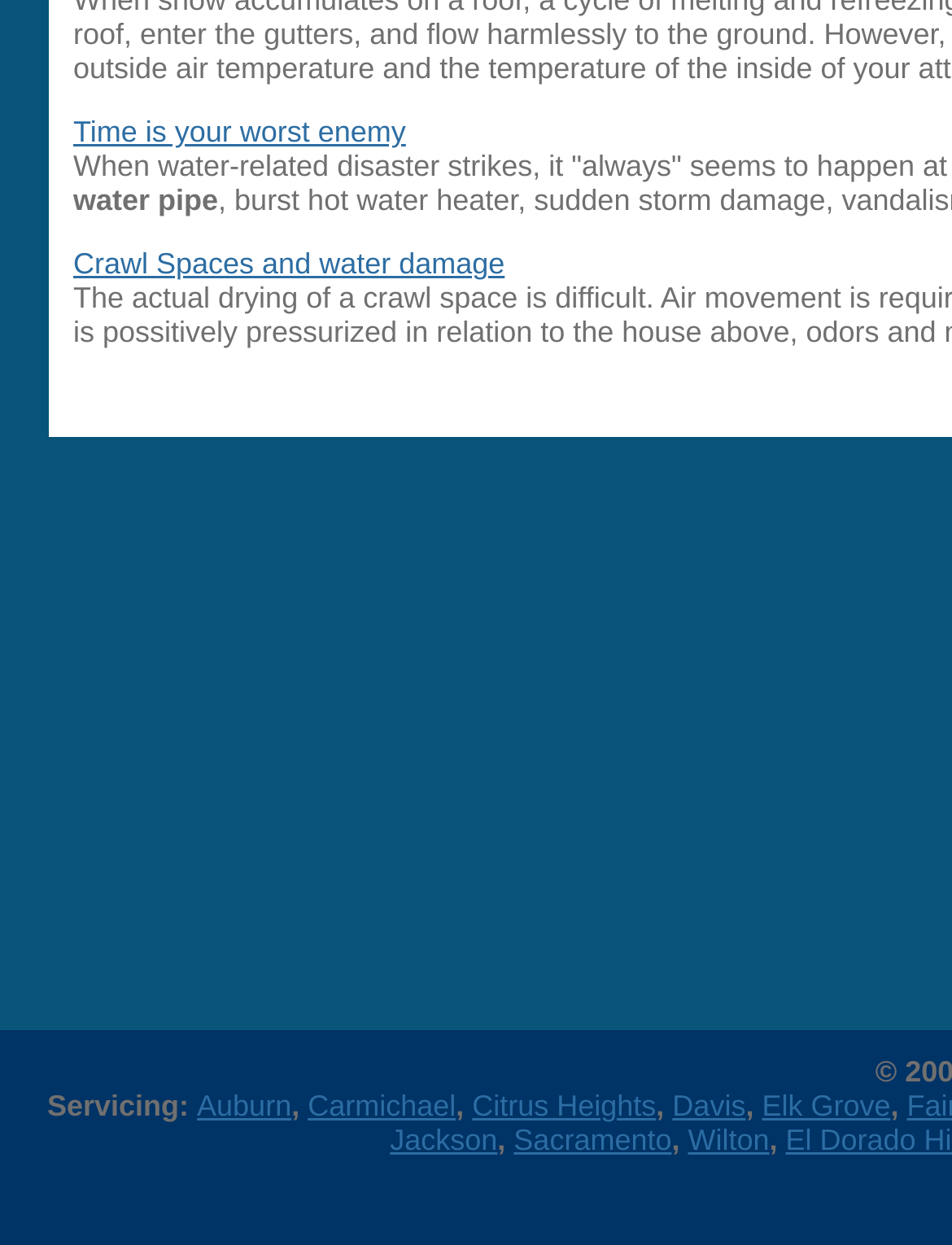Locate the bounding box coordinates of the clickable part needed for the task: "Click on 'Time is your worst enemy'".

[0.077, 0.092, 0.426, 0.12]